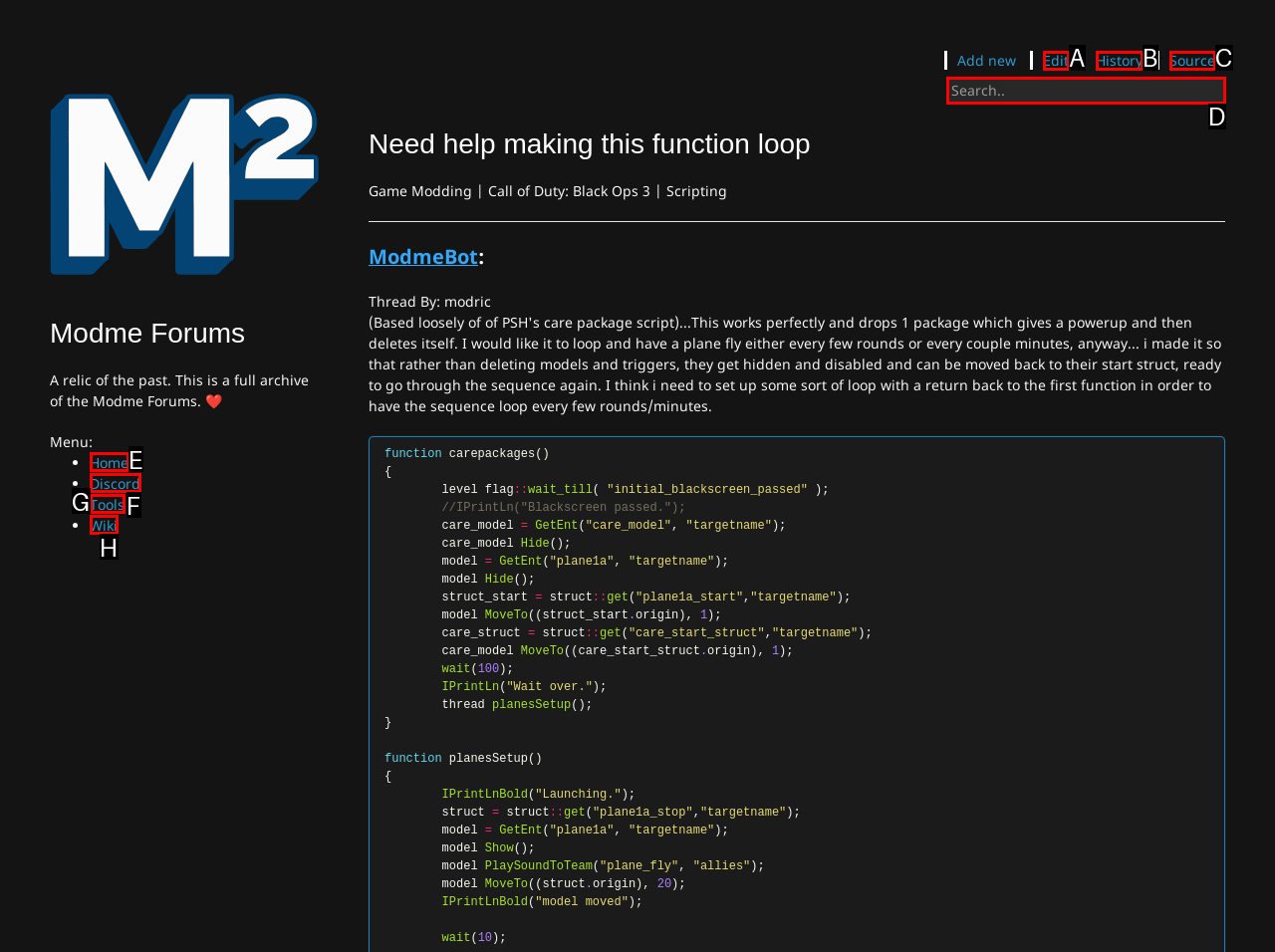Tell me the letter of the HTML element that best matches the description: Tools from the provided options.

G